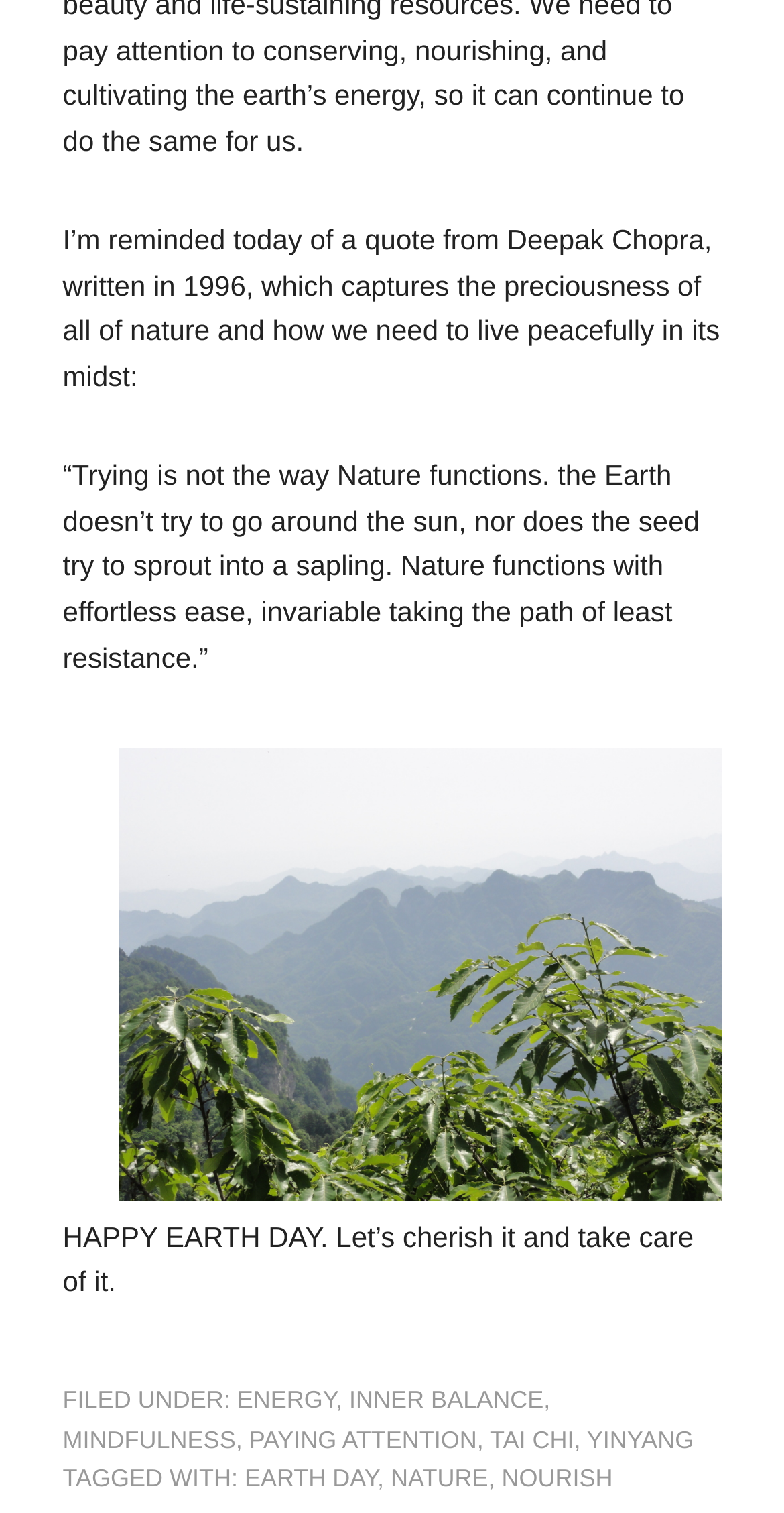Using the given element description, provide the bounding box coordinates (top-left x, top-left y, bottom-right x, bottom-right y) for the corresponding UI element in the screenshot: Tai Chi

[0.625, 0.942, 0.732, 0.96]